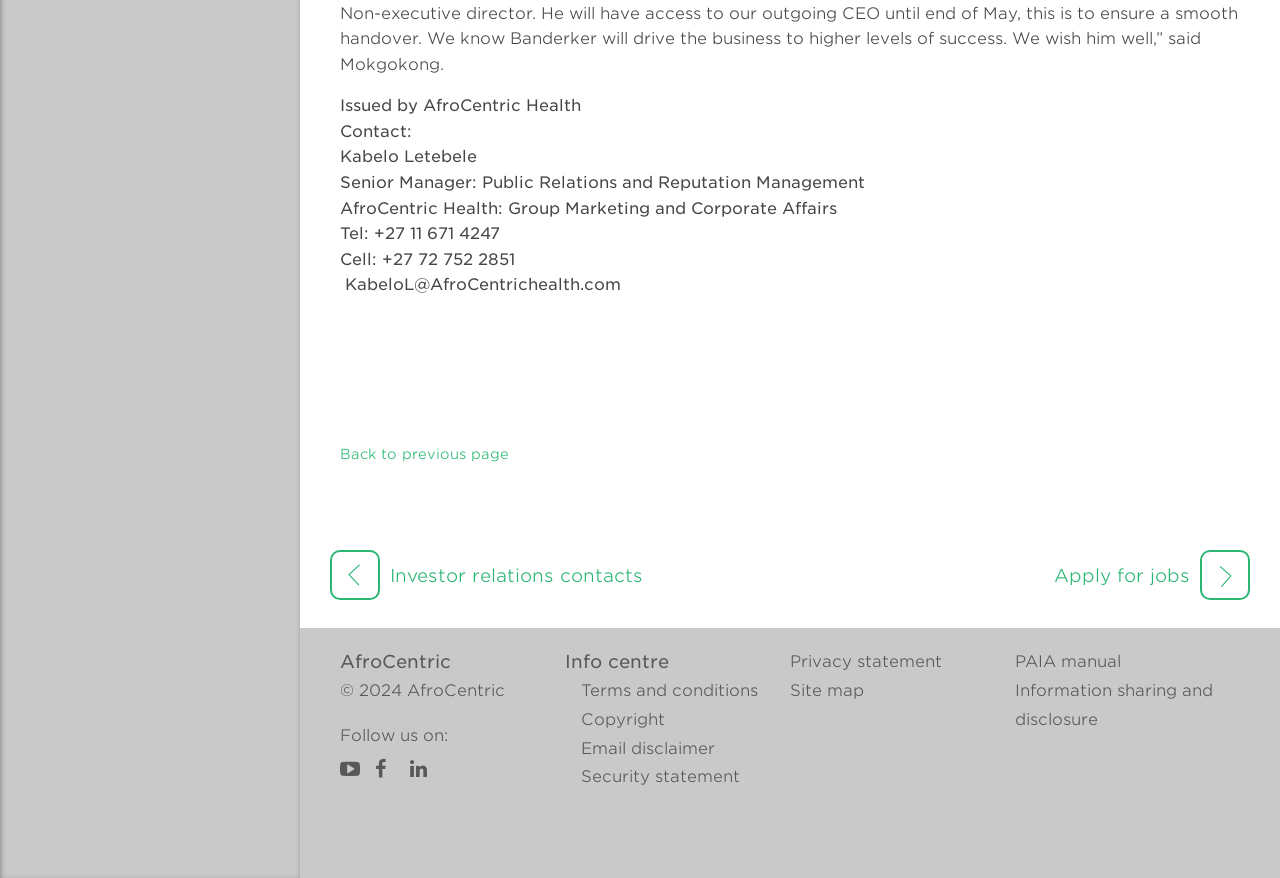Please examine the image and answer the question with a detailed explanation:
What is the phone number of AfroCentric Health?

I found the answer by looking at the StaticText element with the text 'Tel: +27 11 671 4247', which indicates the phone number of AfroCentric Health.